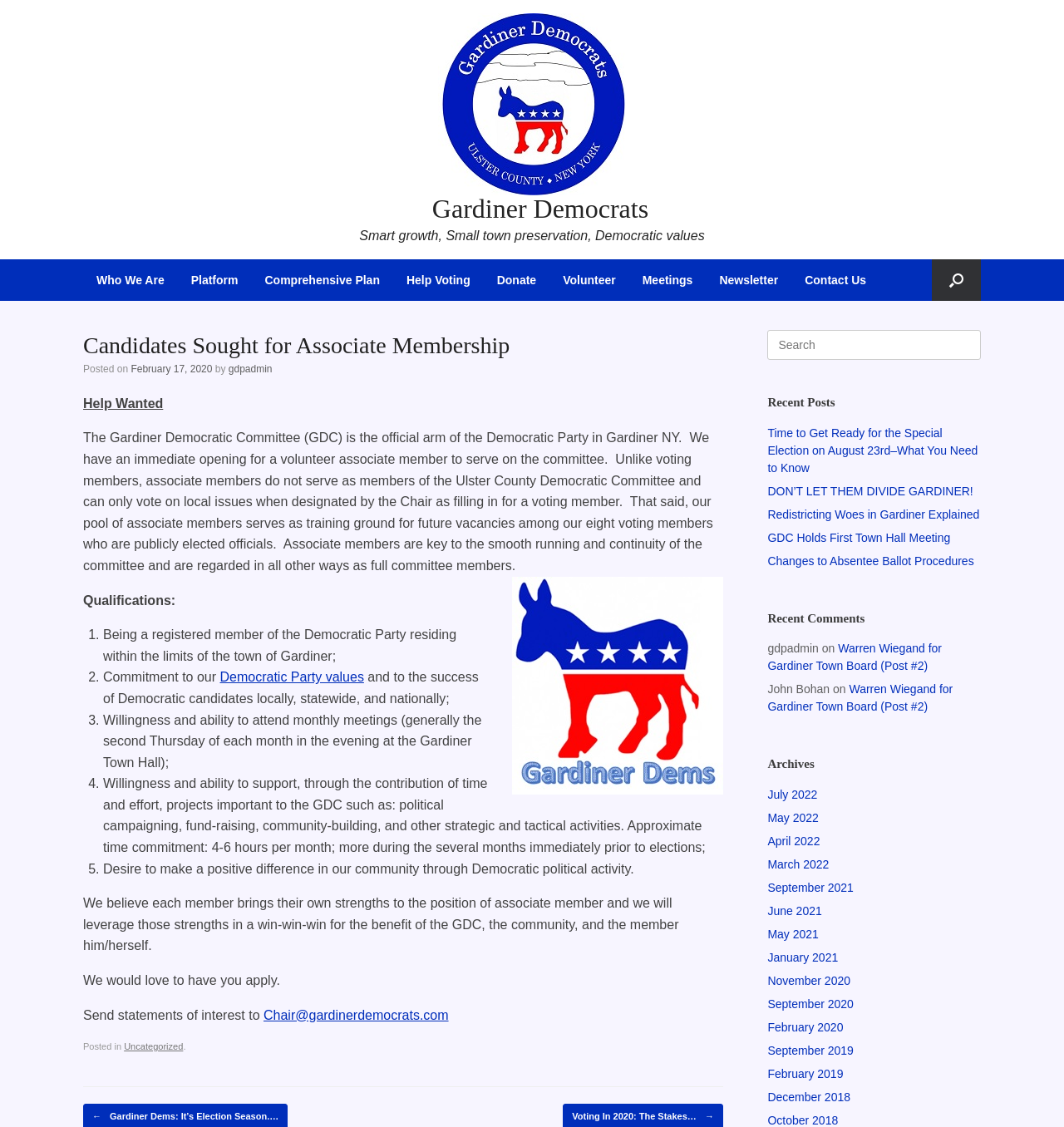Please determine the bounding box of the UI element that matches this description: PTEN World. The coordinates should be given as (top-left x, top-left y, bottom-right x, bottom-right y), with all values between 0 and 1.

None